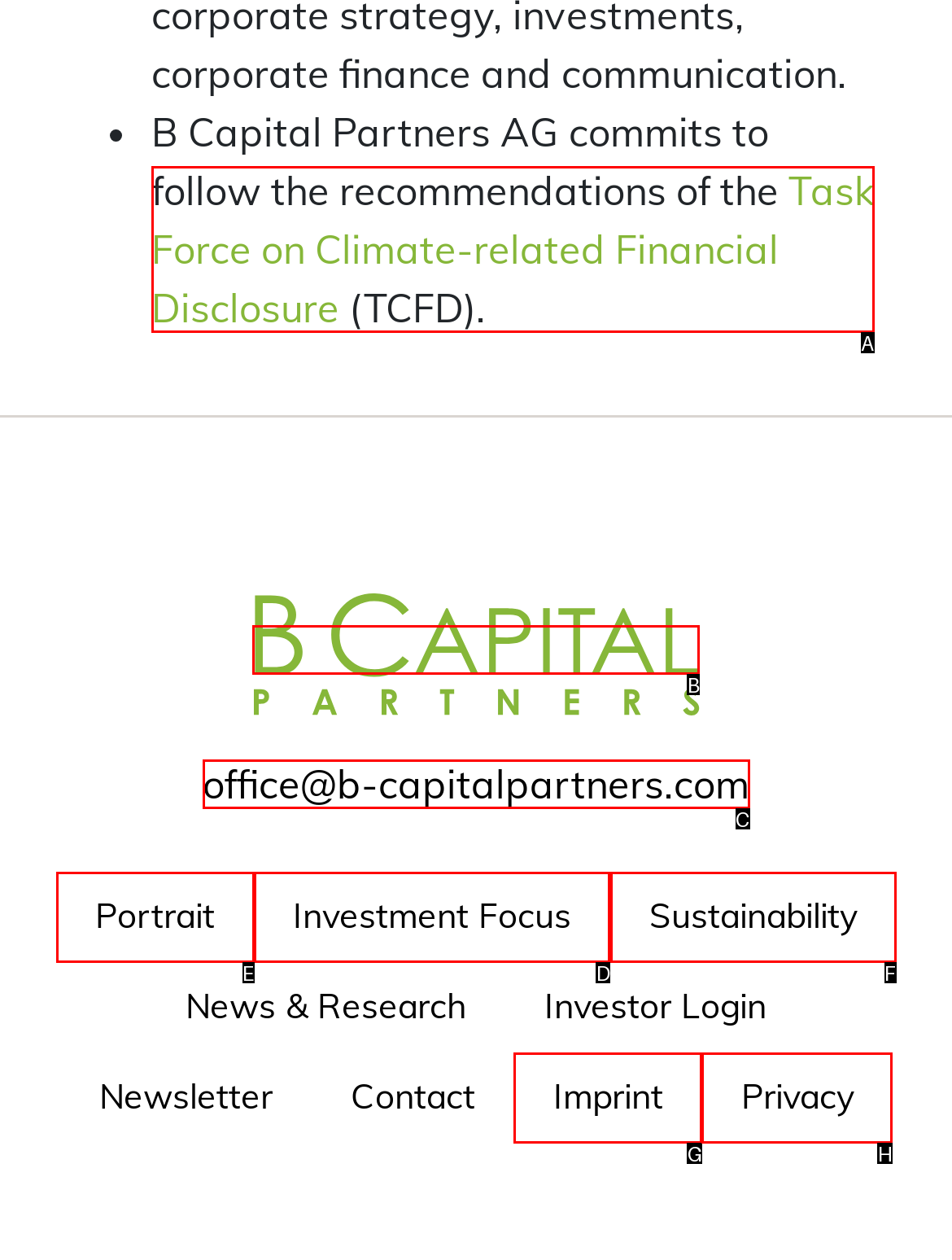Point out the HTML element I should click to achieve the following task: Read about the company's Investment Focus Provide the letter of the selected option from the choices.

D